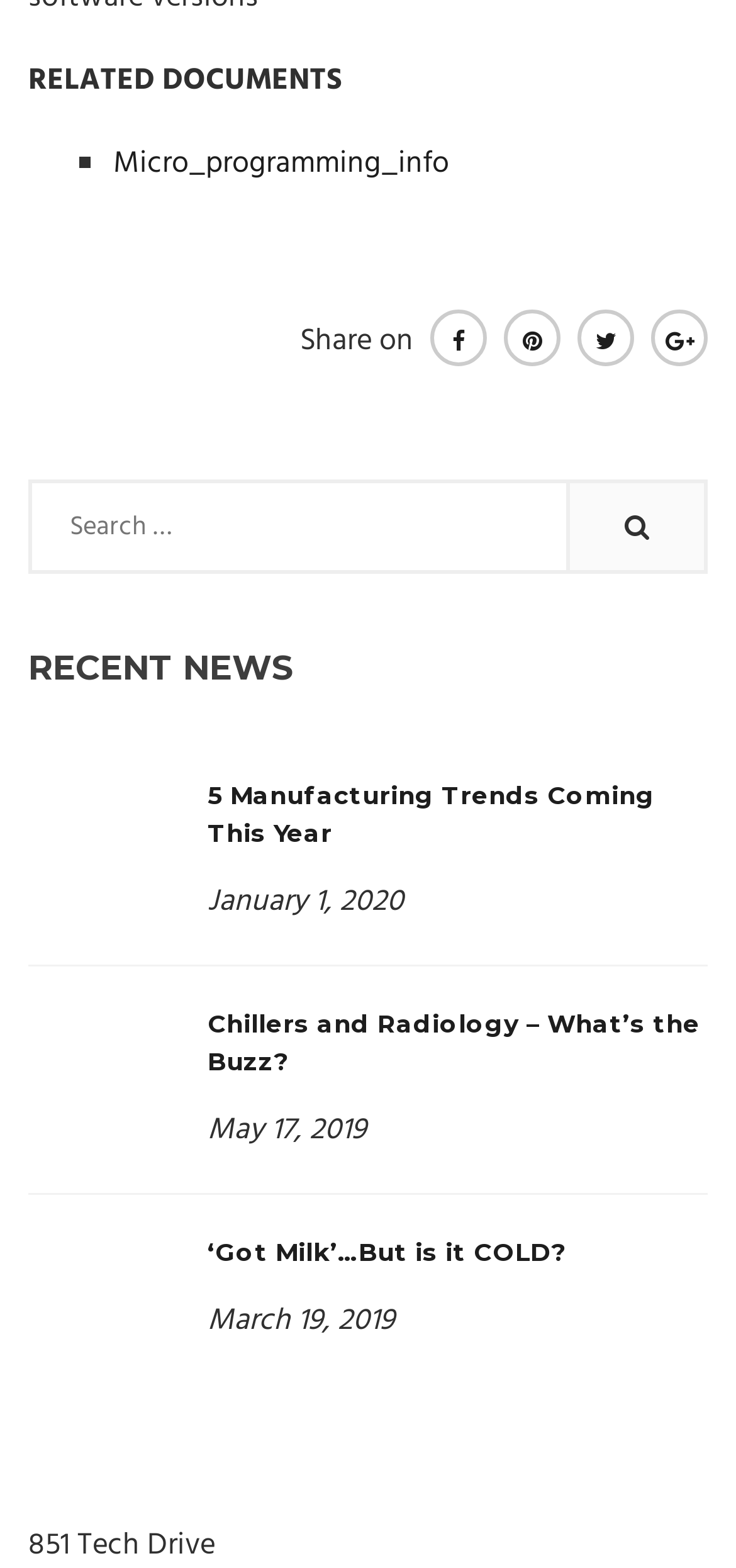Specify the bounding box coordinates of the area to click in order to execute this command: 'Read 5 Manufacturing Trends Coming This Year'. The coordinates should consist of four float numbers ranging from 0 to 1, and should be formatted as [left, top, right, bottom].

[0.282, 0.497, 0.89, 0.541]